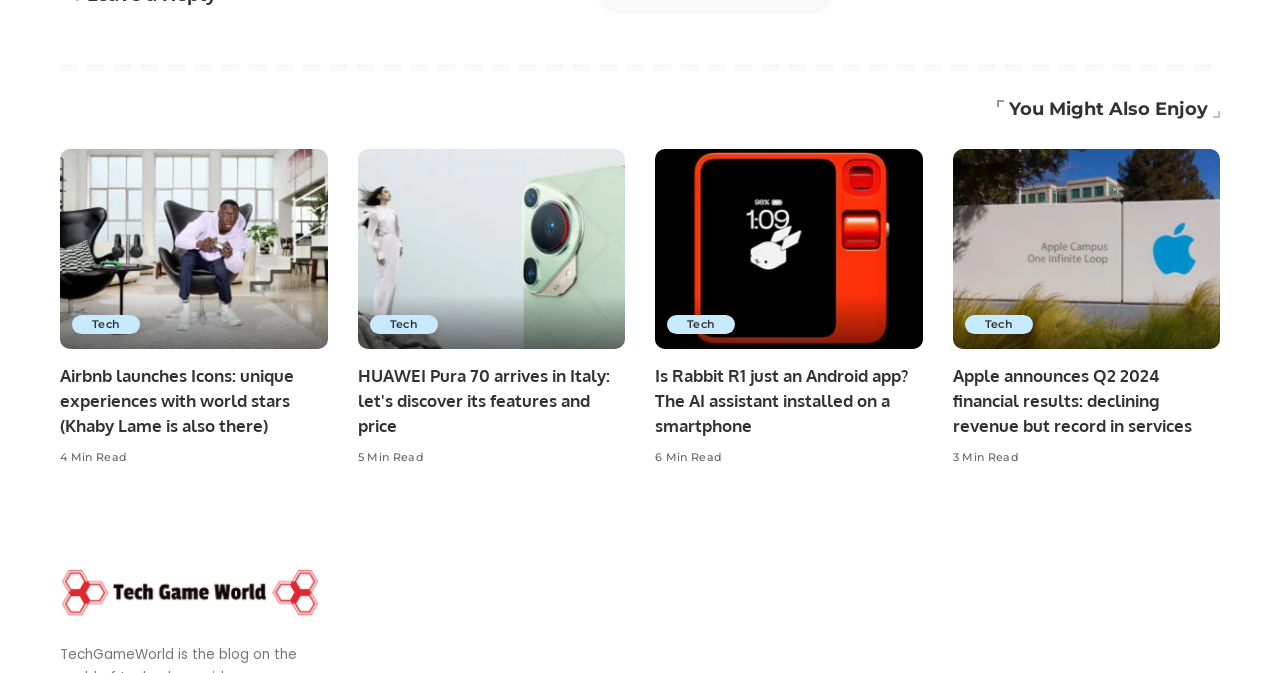Respond to the following query with just one word or a short phrase: 
How many minutes does it take to read the article about Huawei Pura 70?

5 Min